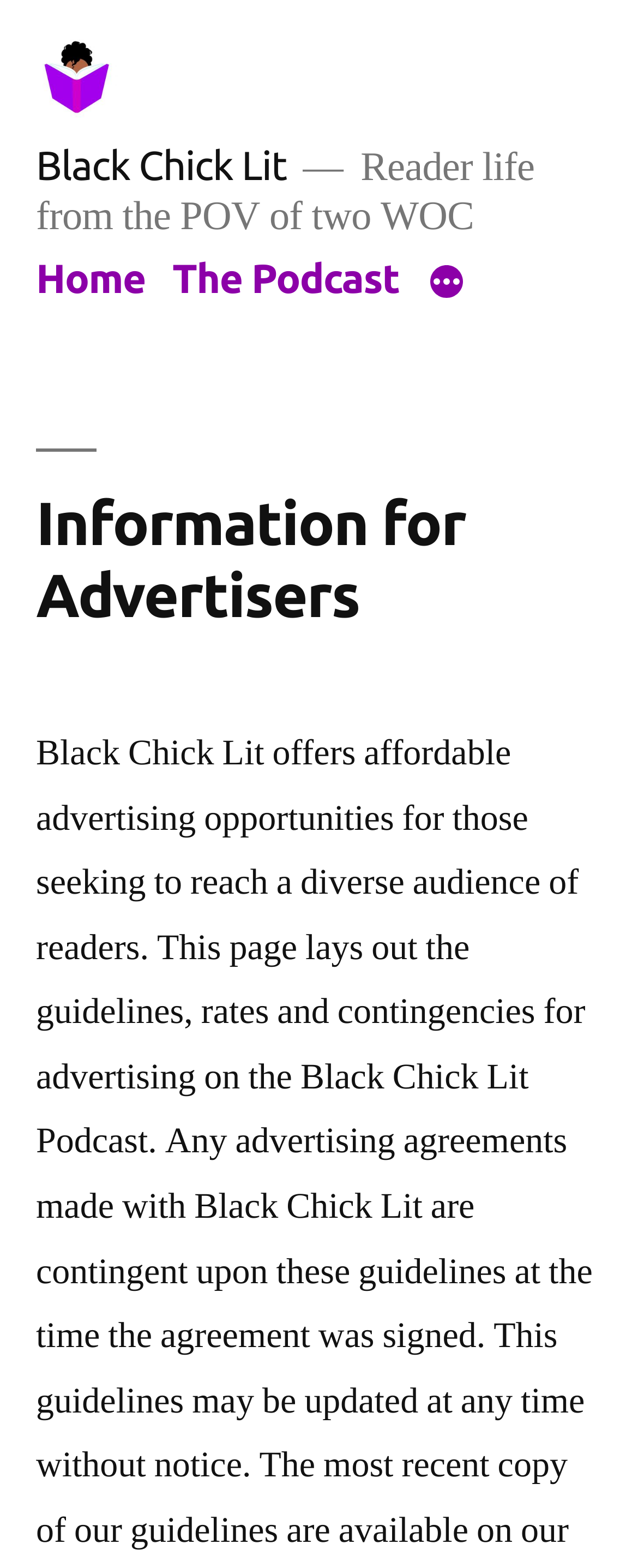What is the status of the 'More' button?
Please provide a single word or phrase as your answer based on the screenshot.

Not expanded